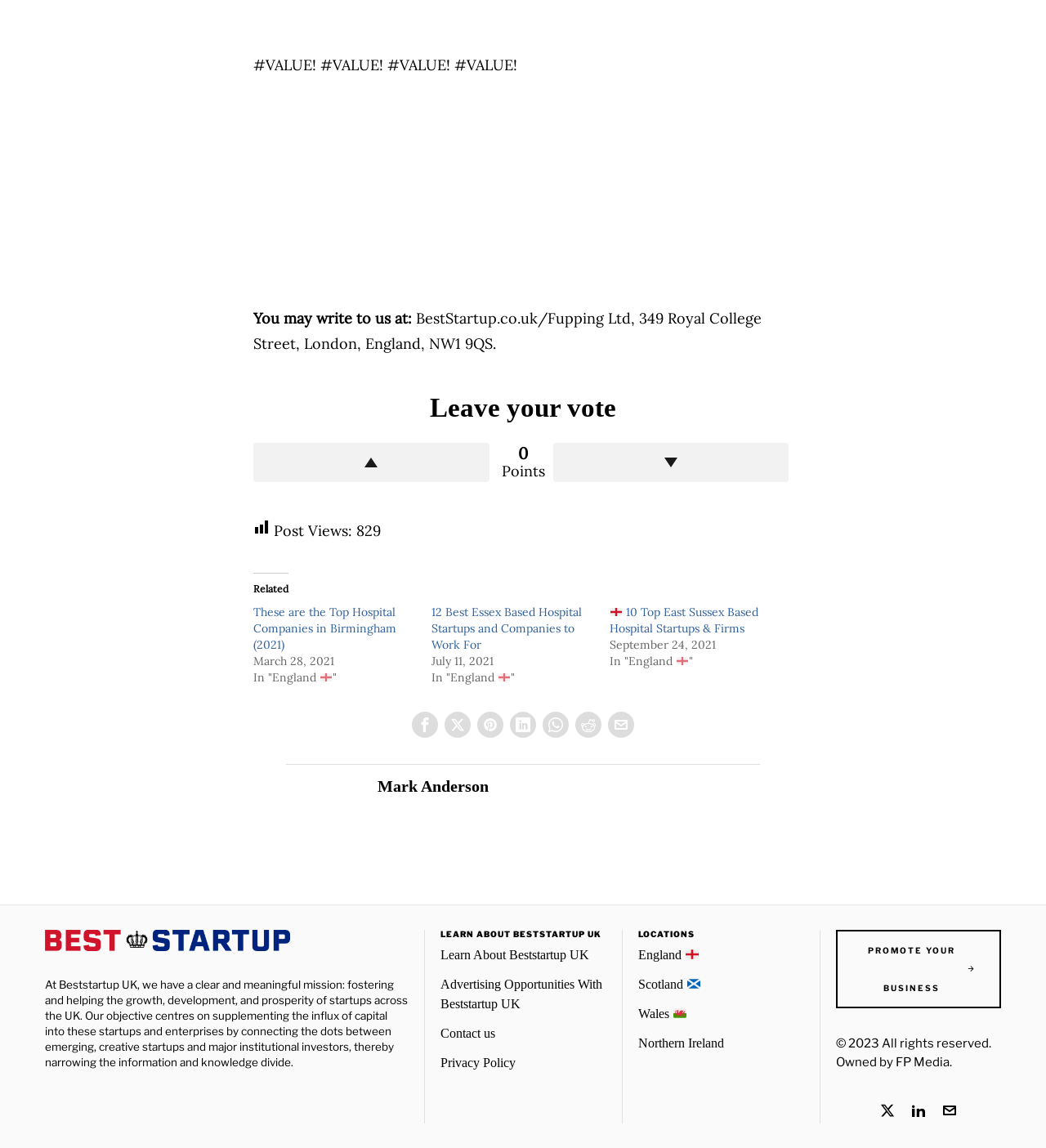Return the bounding box coordinates of the UI element that corresponds to this description: "Mark Anderson". The coordinates must be given as four float numbers in the range of 0 and 1, [left, top, right, bottom].

[0.361, 0.677, 0.467, 0.694]